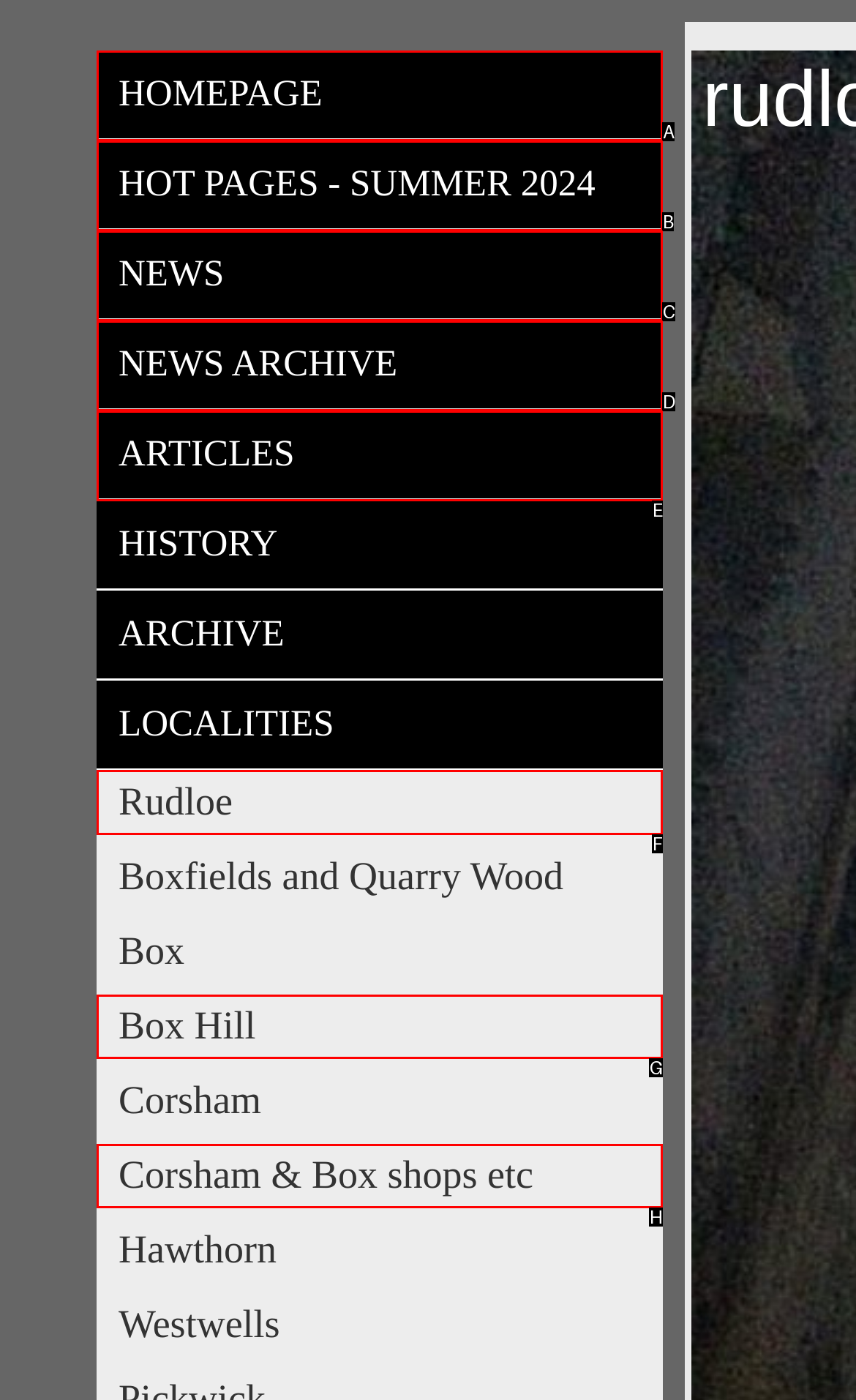Select the appropriate HTML element to click for the following task: explore Rudloe
Answer with the letter of the selected option from the given choices directly.

F